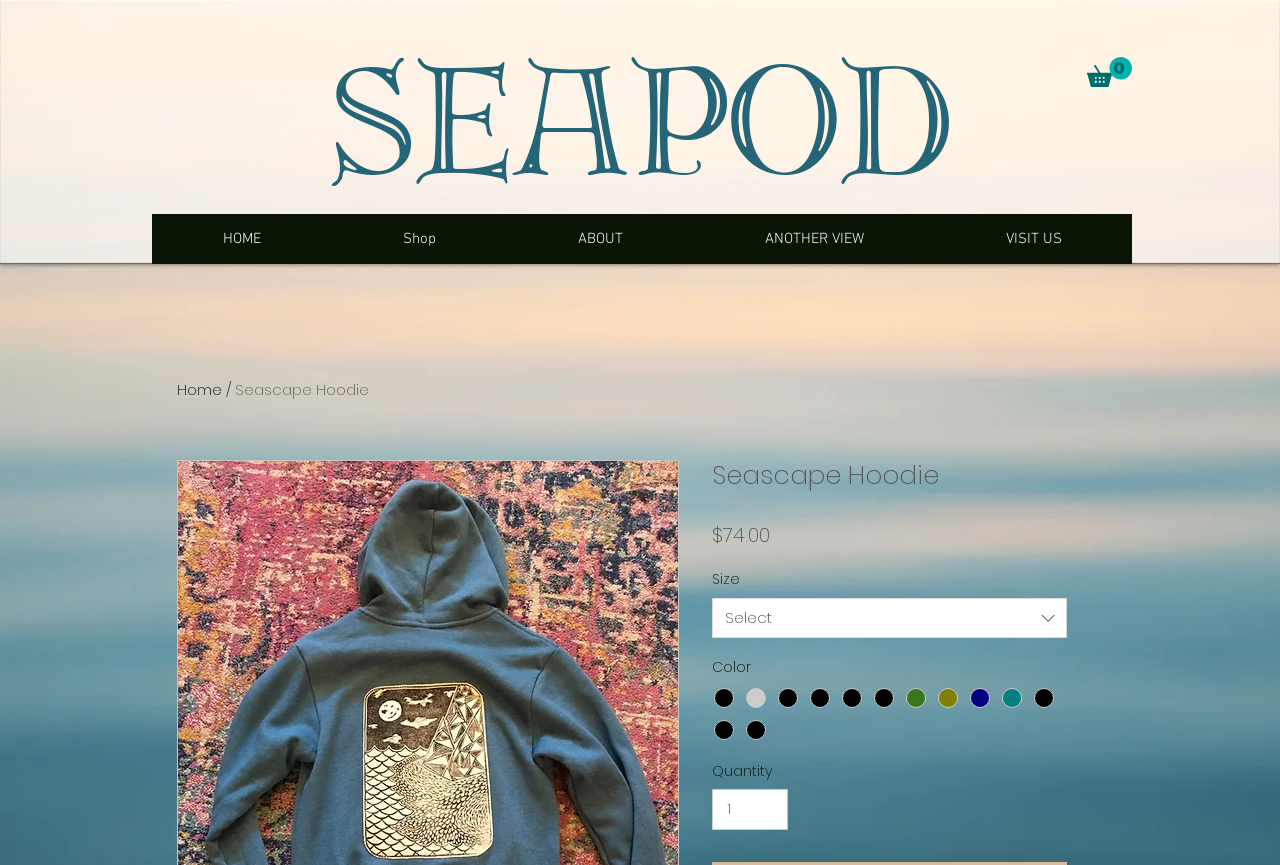What is the purpose of the button with the cart icon?
Carefully analyze the image and provide a detailed answer to the question.

The purpose of the button with the cart icon can be inferred from its text content 'Cart with 0 items' and its location at the top right corner of the page, which suggests that it is used to view the cart contents.